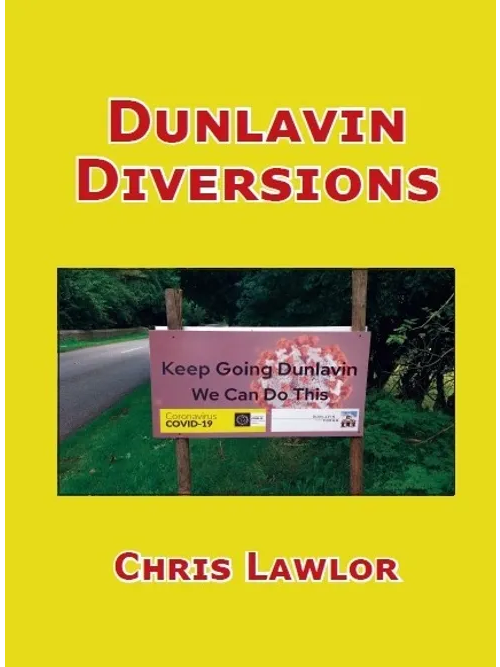Give a thorough explanation of the image.

The image titled "Dunlavin Diversions" features a vibrant yellow background with bold red text prominently displaying the title. Below the title, a supportive message reads, "Keep Going Dunlavin We Can Do This," conveying encouragement and community spirit amidst challenging times. The background captures a scenic view of a road lined with green foliage, hinting at a peaceful countryside setting. At the bottom, the author’s name, Chris Lawlor, is presented in a clean, readable style. The overall design emphasizes positivity and resilience within the Dunlavin community, especially in the context of navigating the challenges posed by the COVID-19 pandemic.